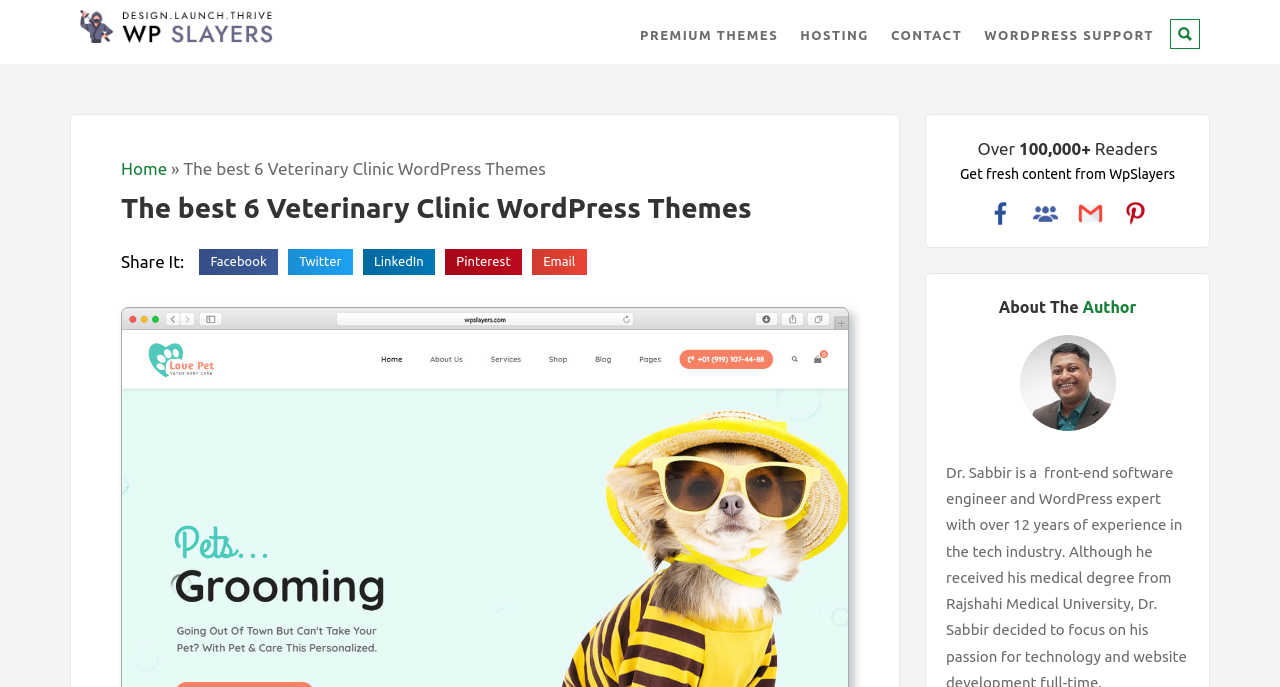What is the category of WordPress themes presented?
Please give a detailed and thorough answer to the question, covering all relevant points.

Based on the webpage's title and content, it appears to be showcasing a collection of WordPress themes specifically designed for veterinary clinics.